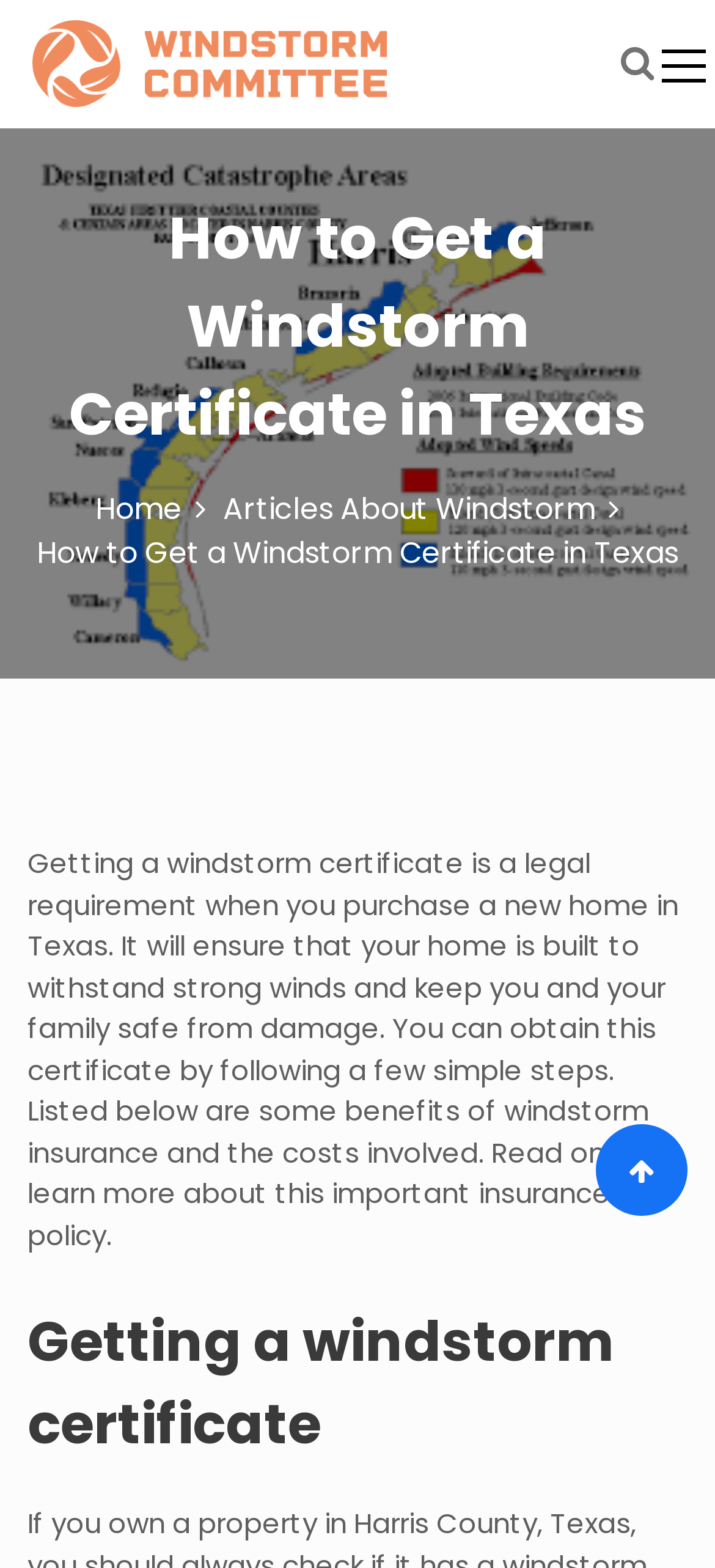Respond to the question with just a single word or phrase: 
What is the navigation menu?

Breadcrumbs